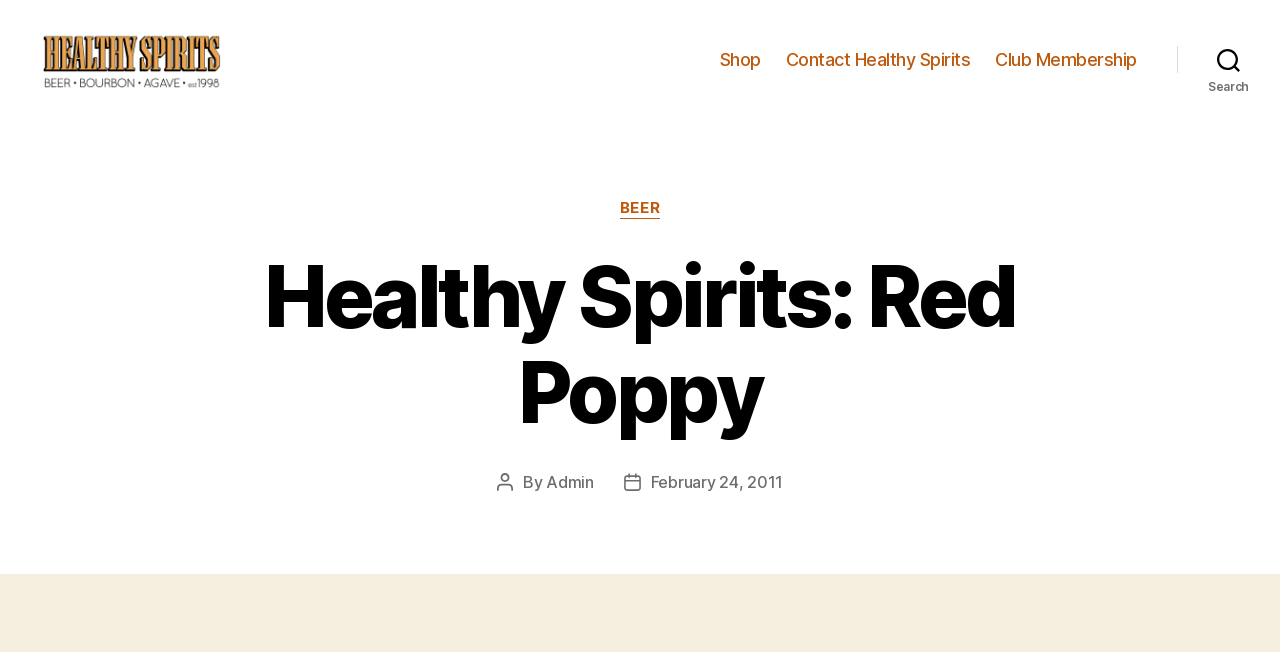Determine the main text heading of the webpage and provide its content.

Healthy Spirits: Red Poppy